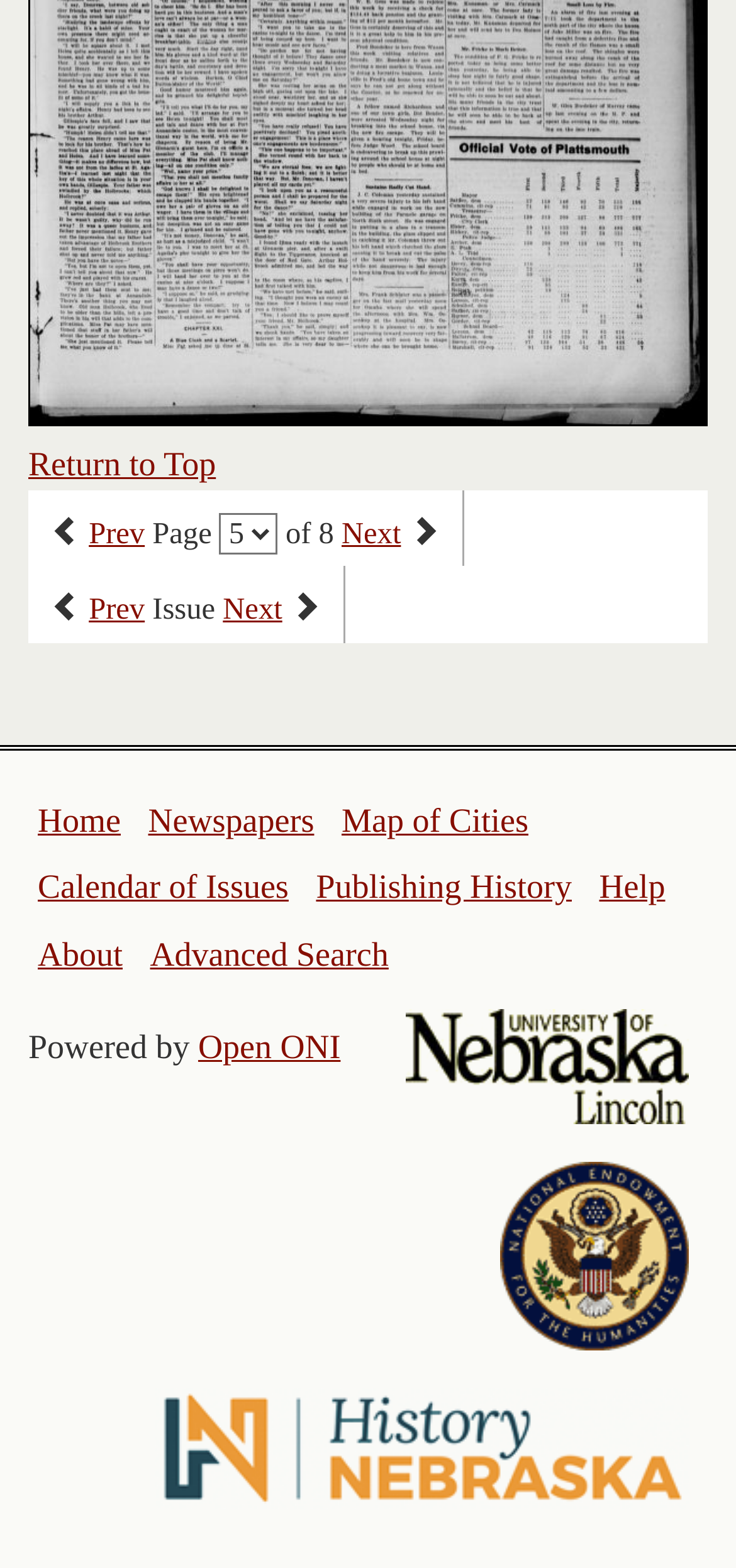What is the current page number?
Answer with a single word or phrase by referring to the visual content.

Page